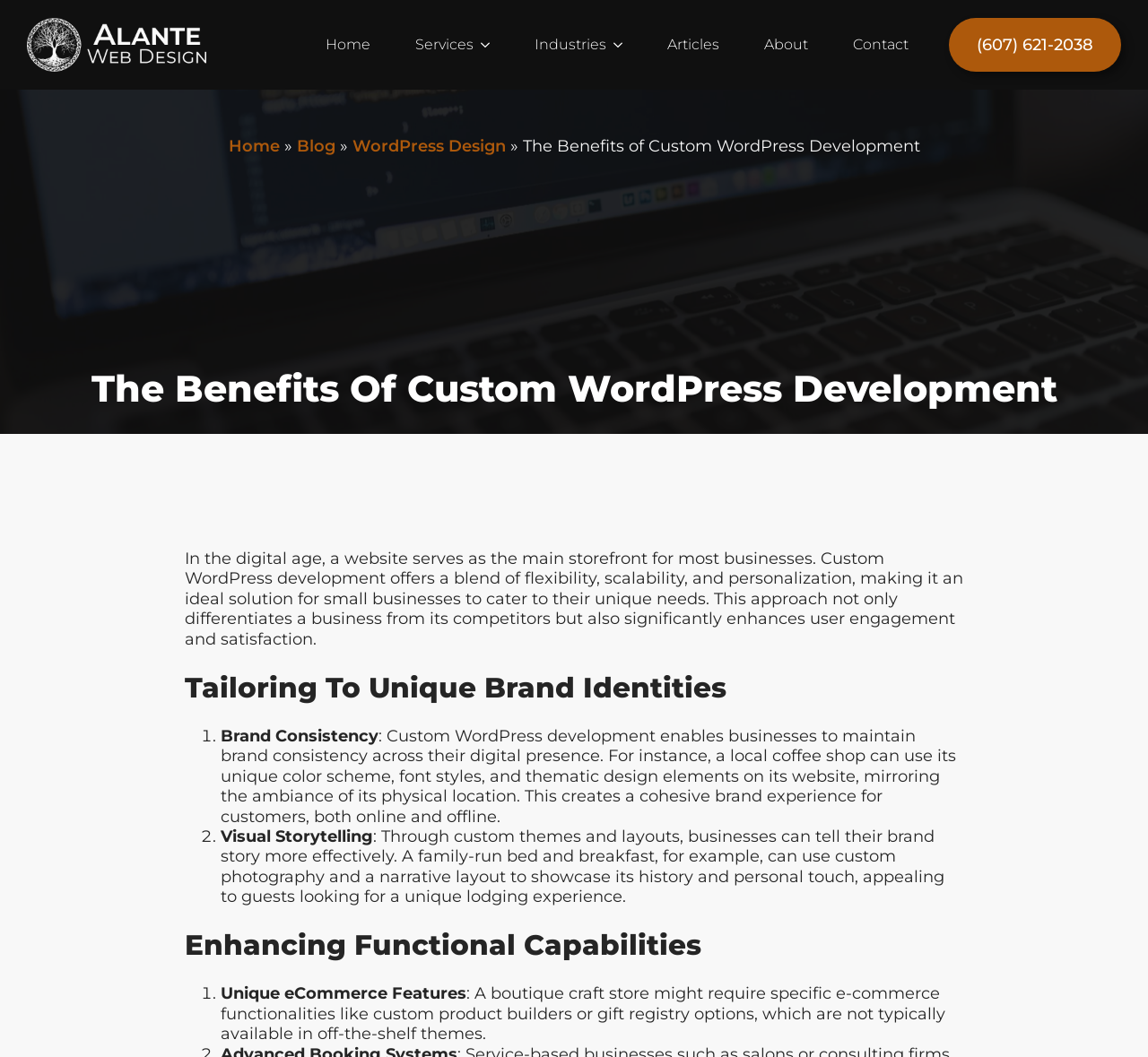Please specify the bounding box coordinates of the element that should be clicked to execute the given instruction: 'Expand Services'. Ensure the coordinates are four float numbers between 0 and 1, expressed as [left, top, right, bottom].

[0.346, 0.019, 0.412, 0.066]